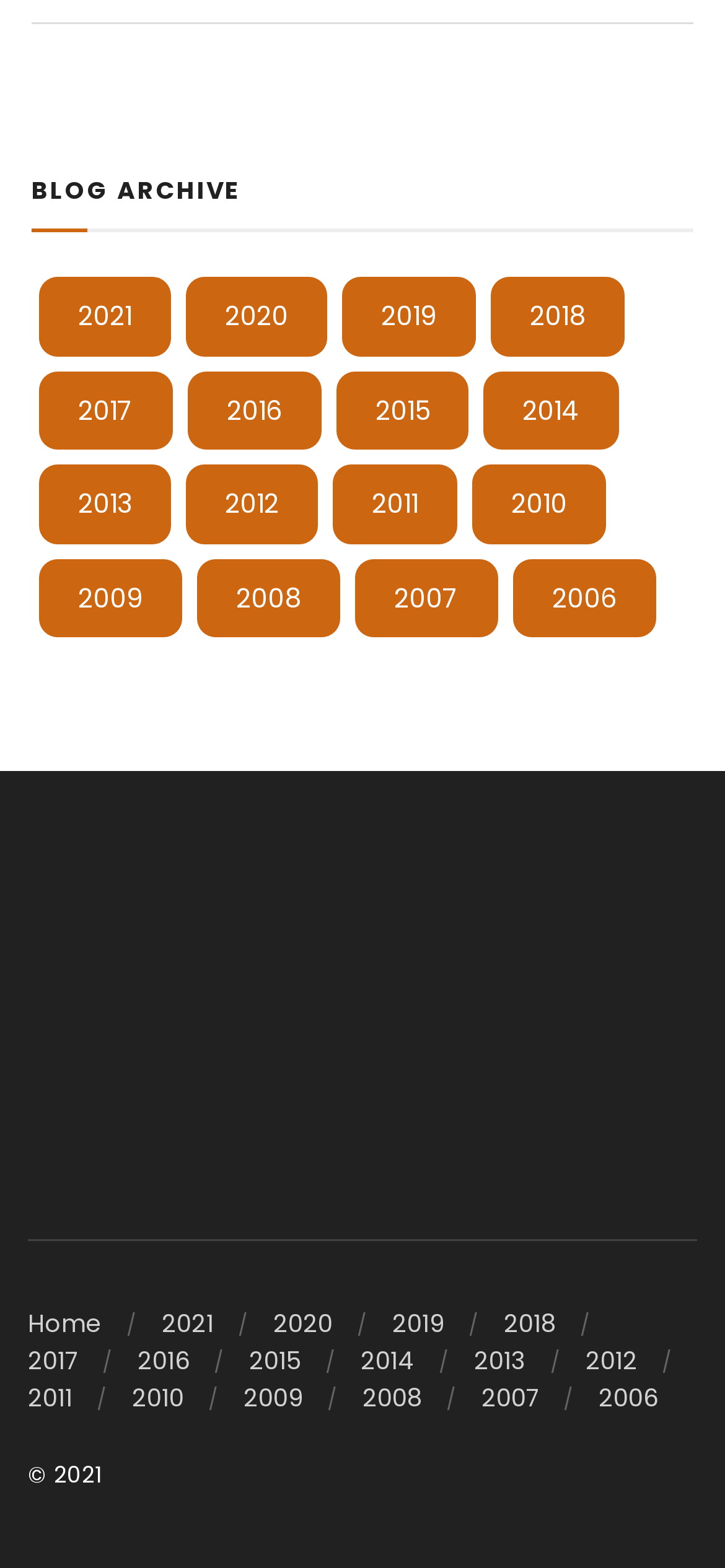What is the link at the top-right corner of the page?
Provide an in-depth answer to the question, covering all aspects.

By looking at the link elements at the top-right corner of the page, we can determine that the link is 'Home', located at coordinates [0.038, 0.833, 0.141, 0.856].